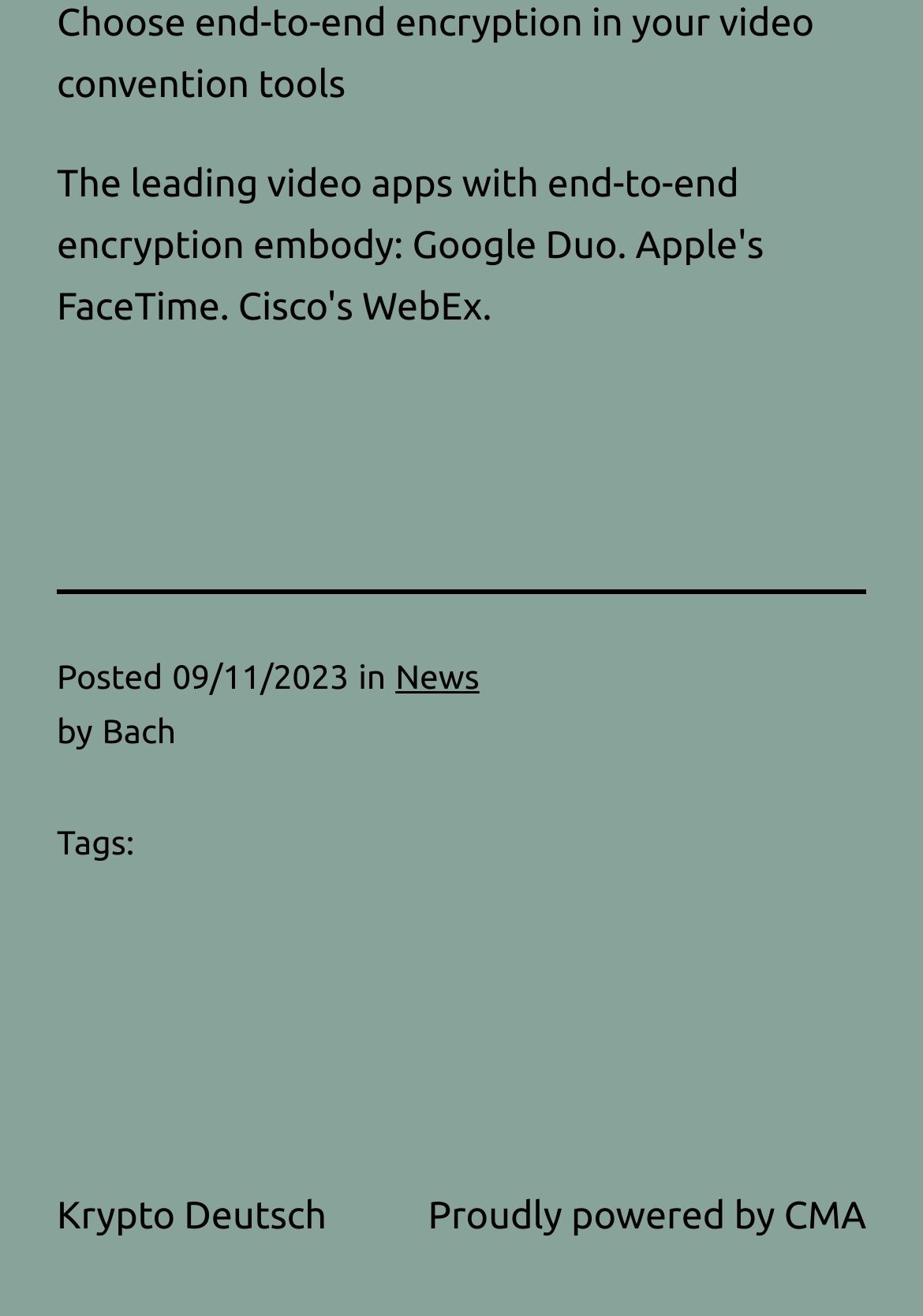Based on the element description News, identify the bounding box coordinates for the UI element. The coordinates should be in the format (top-left x, top-left y, bottom-right x, bottom-right y) and within the 0 to 1 range.

[0.428, 0.5, 0.519, 0.529]